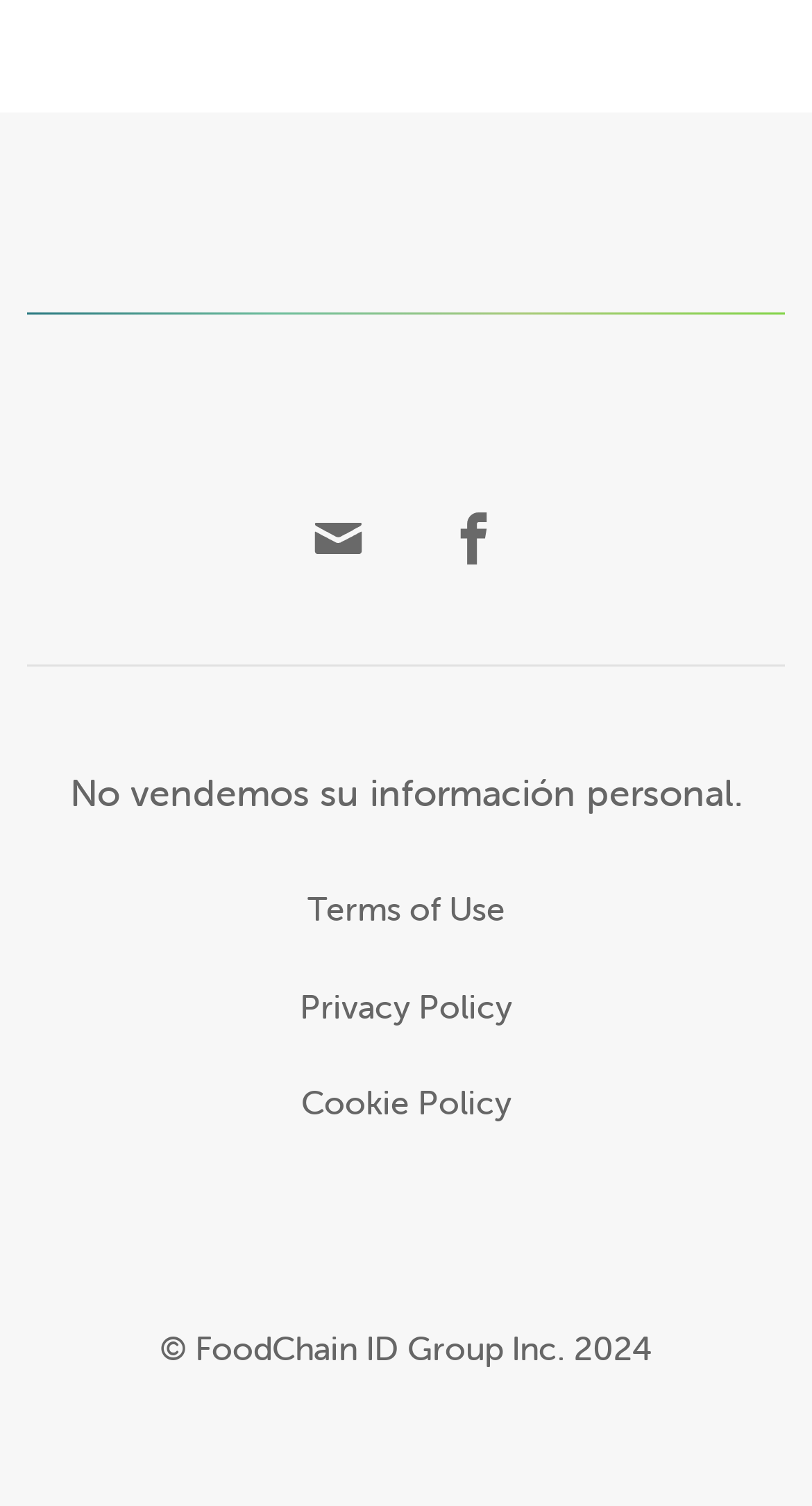Respond to the following question with a brief word or phrase:
How can users contact the company?

Email